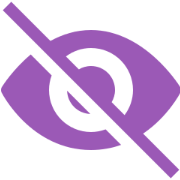Use a single word or phrase to answer the question:
What does the crossed-out eye indicate?

Prevents visibility